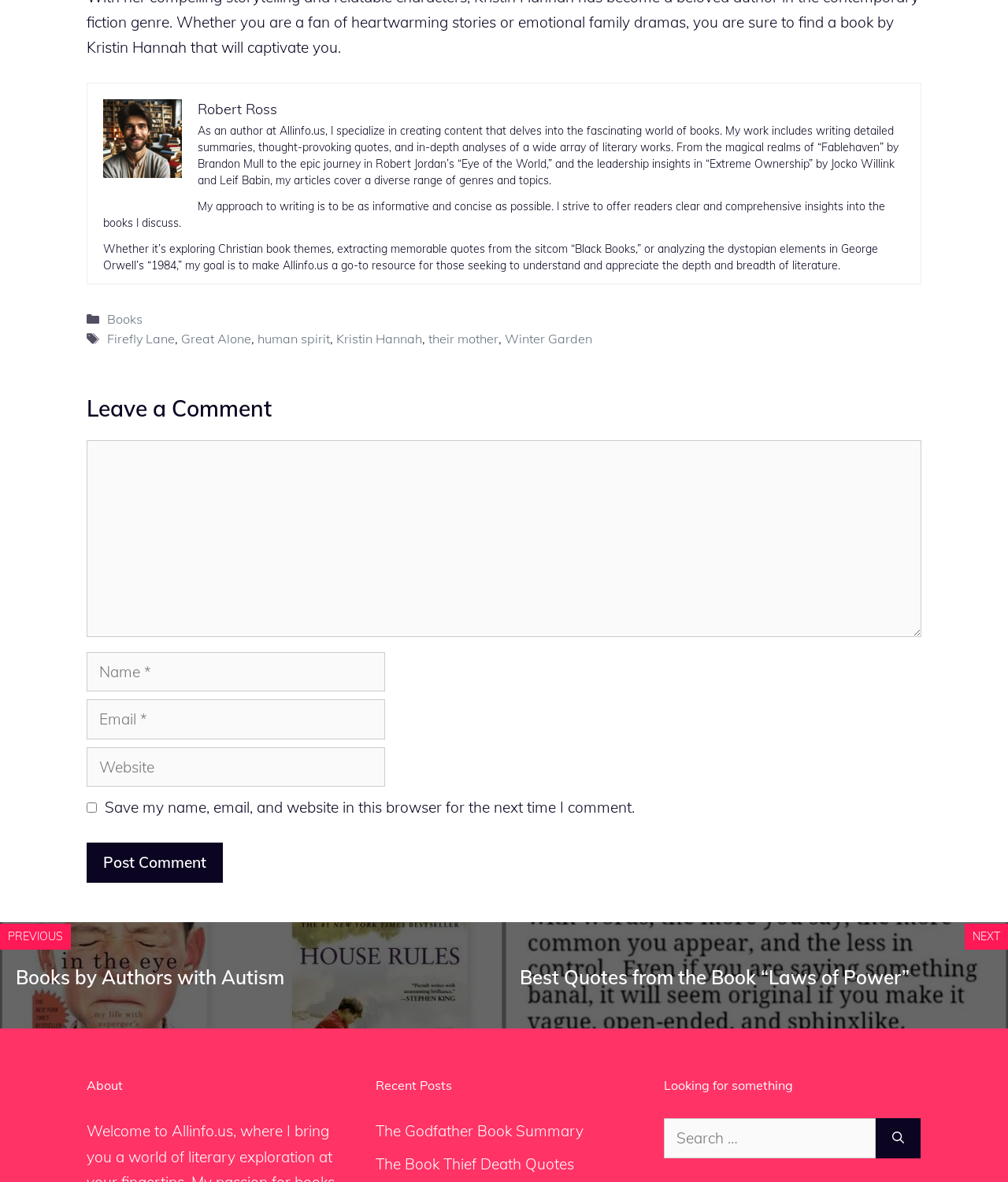Determine the bounding box coordinates of the UI element that matches the following description: "parent_node: Comment name="url" placeholder="Website"". The coordinates should be four float numbers between 0 and 1 in the format [left, top, right, bottom].

[0.086, 0.632, 0.382, 0.666]